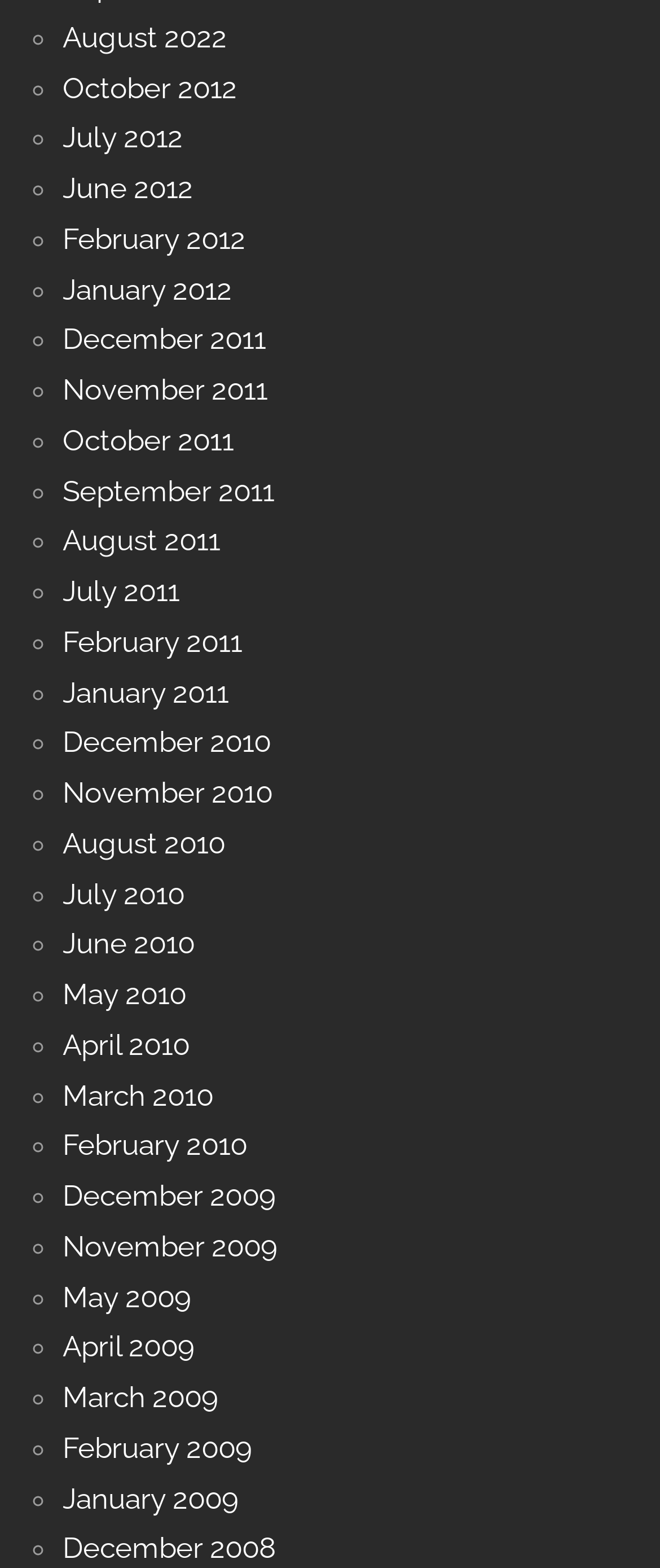Provide a thorough and detailed response to the question by examining the image: 
How many months are listed?

I counted the number of links on the webpage, each representing a month, and found that there are 43 months listed in total.